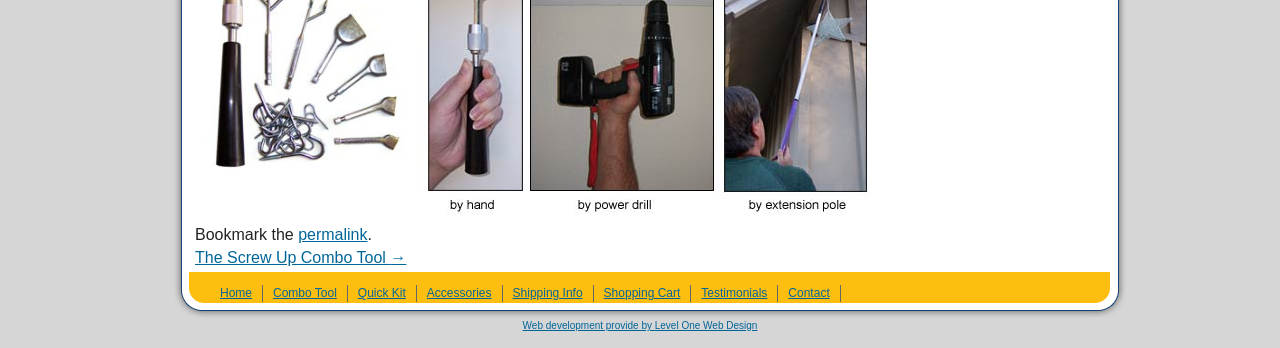Please specify the bounding box coordinates of the region to click in order to perform the following instruction: "check shopping cart".

[0.472, 0.822, 0.532, 0.862]